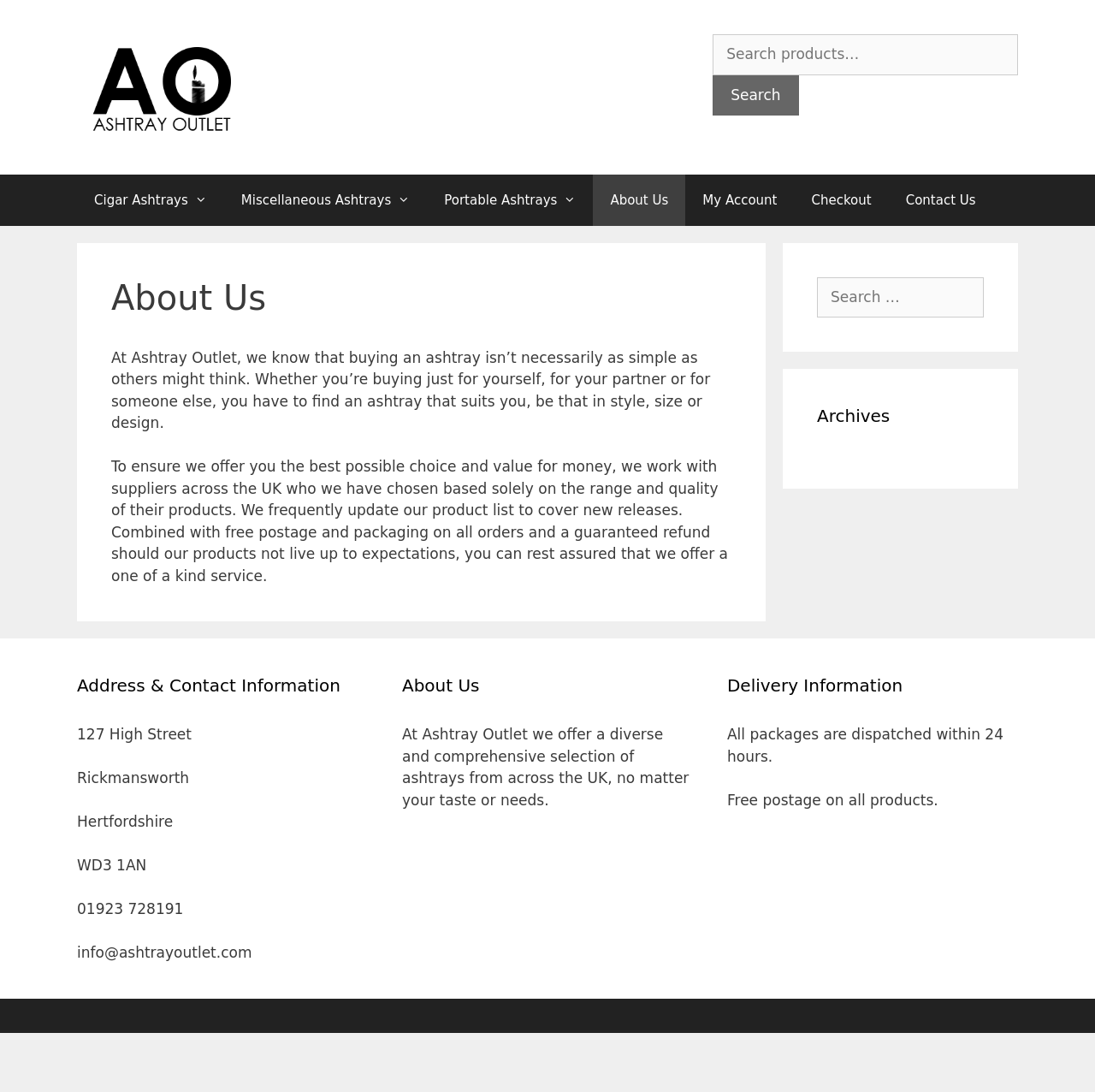Please identify the bounding box coordinates of the area that needs to be clicked to fulfill the following instruction: "Visit the home page."

None